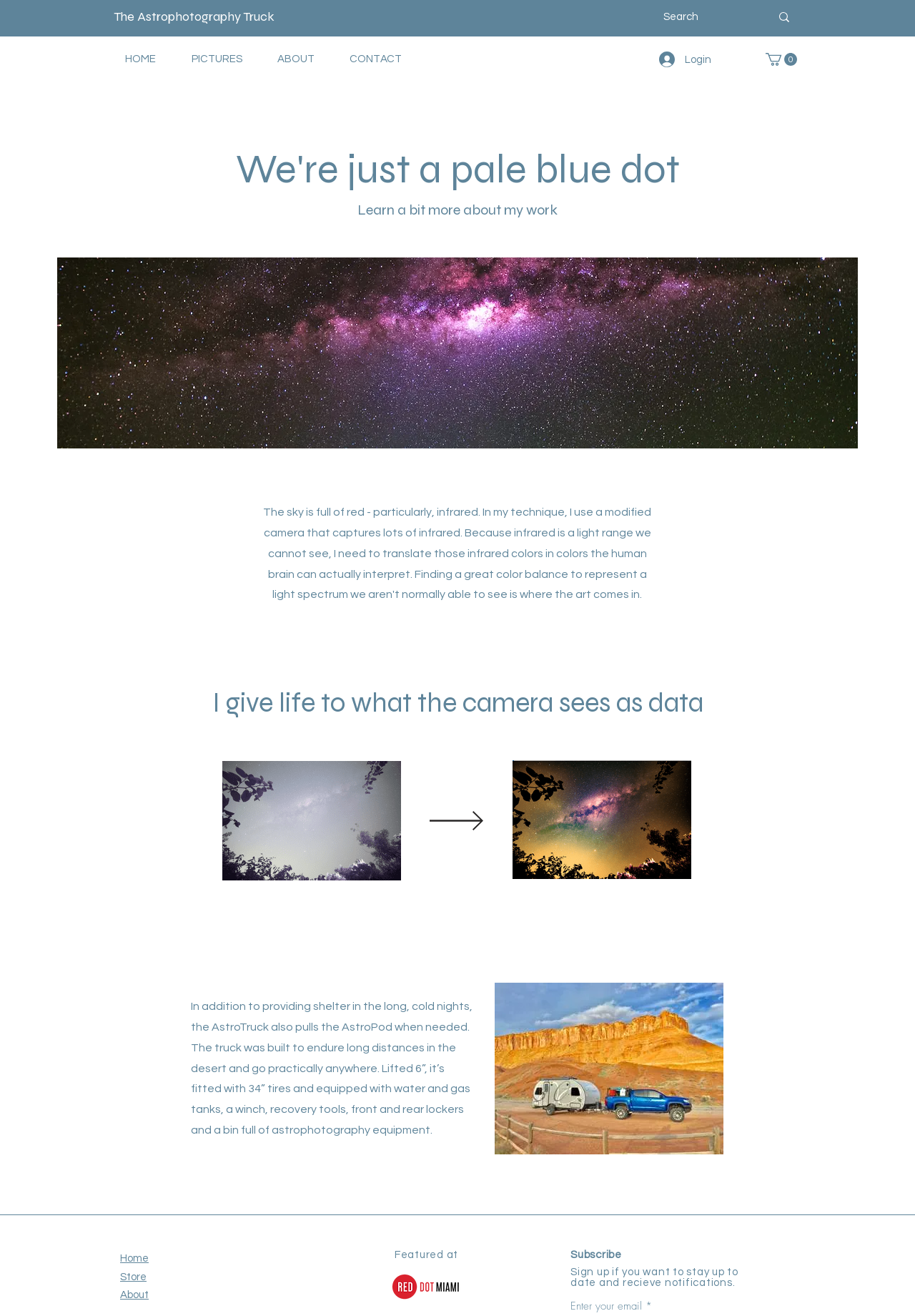What is the name of the truck?
Could you answer the question with a detailed and thorough explanation?

I found the answer by looking at the text description of the image 'IMG_9950.jpg' and the text 'The truck was built to endure long distances in the desert and go practically anywhere.' which mentions the AstroTruck.